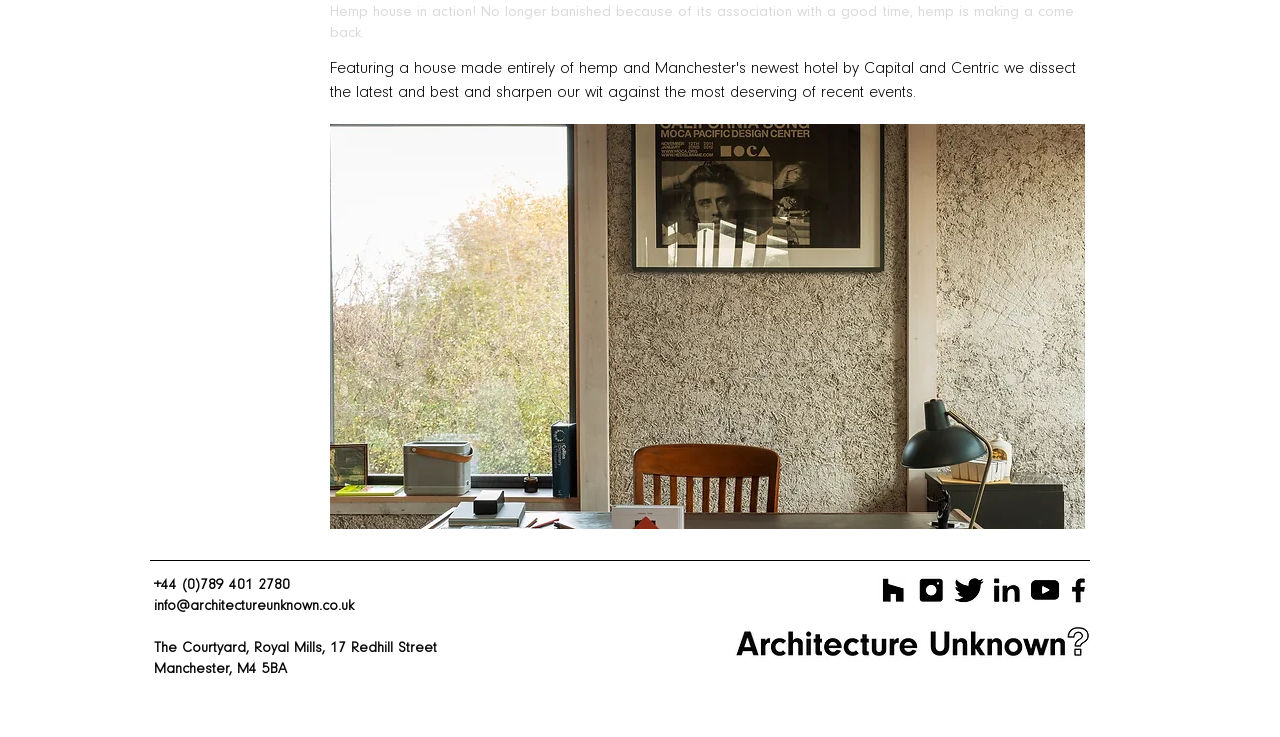Please provide a comprehensive response to the question based on the details in the image: What is the address of Architecture Unknown?

I found the address by examining the bottom section of the webpage, where the contact information is provided. The address is displayed as a series of static text elements, which I combined to form the full address.